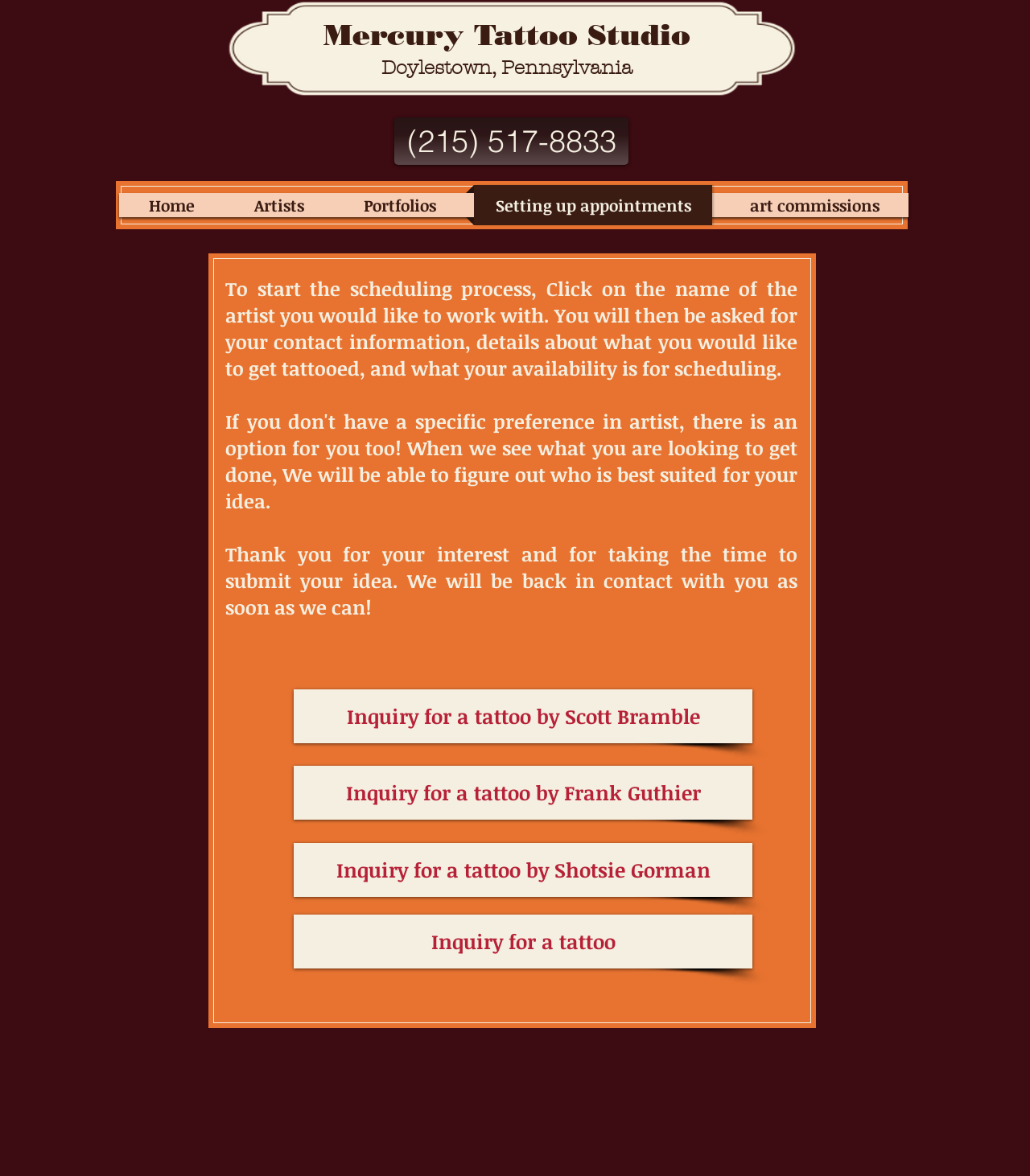Specify the bounding box coordinates of the area to click in order to follow the given instruction: "Click on the 'Home' link."

[0.116, 0.157, 0.218, 0.192]